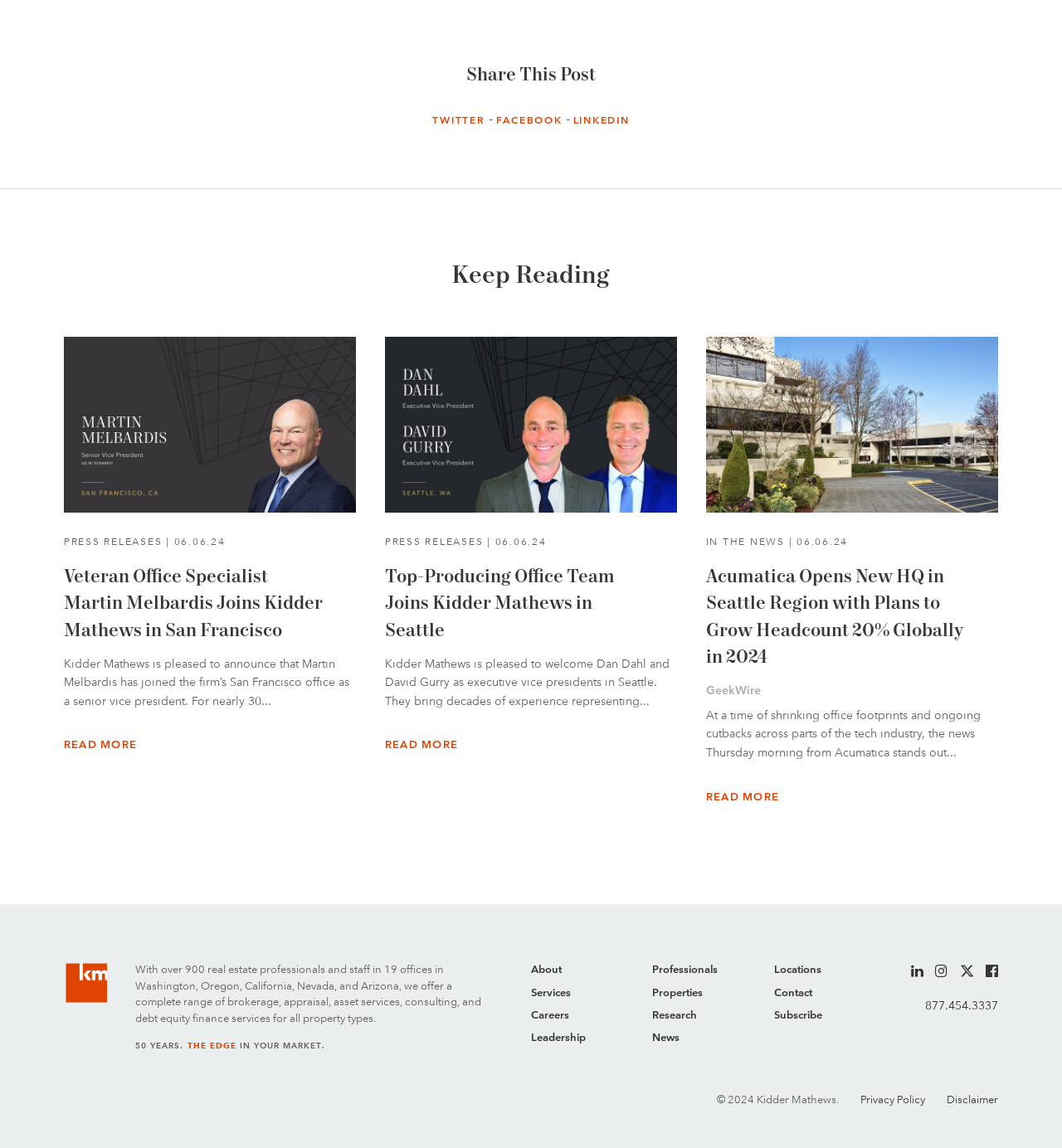Locate the bounding box coordinates of the area to click to fulfill this instruction: "Read more about Veteran Office Specialist Martin Melbardis joining Kidder Mathews in San Francisco". The bounding box should be presented as four float numbers between 0 and 1, in the order [left, top, right, bottom].

[0.06, 0.293, 0.335, 0.656]